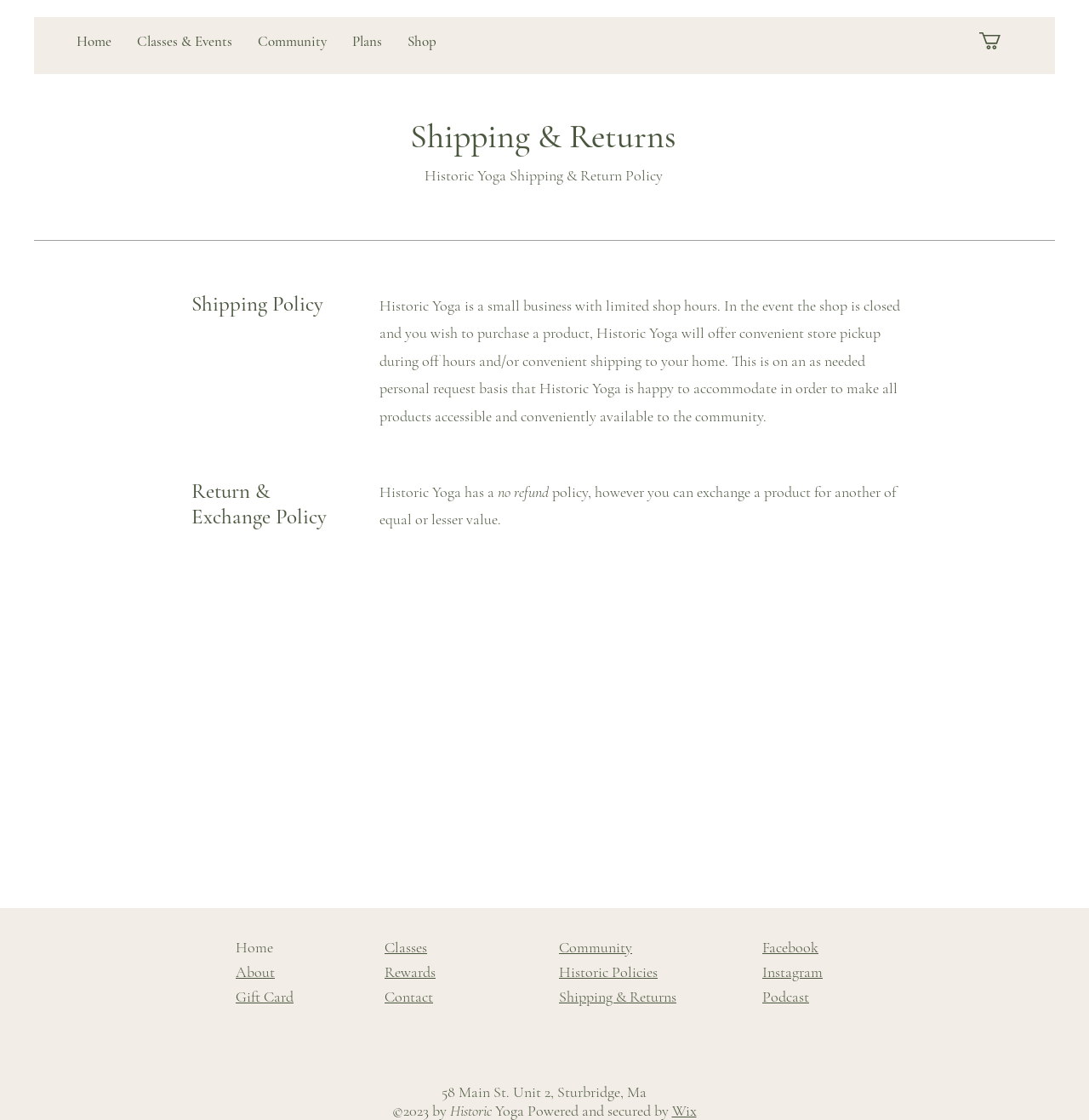What is the business name of the website?
Refer to the image and offer an in-depth and detailed answer to the question.

I determined the business name by looking at the heading 'Shipping & Returns | Historic Yoga' and the static text 'Historic Yoga Shipping & Return Policy' which suggests that the website belongs to a business called Historic Yoga.